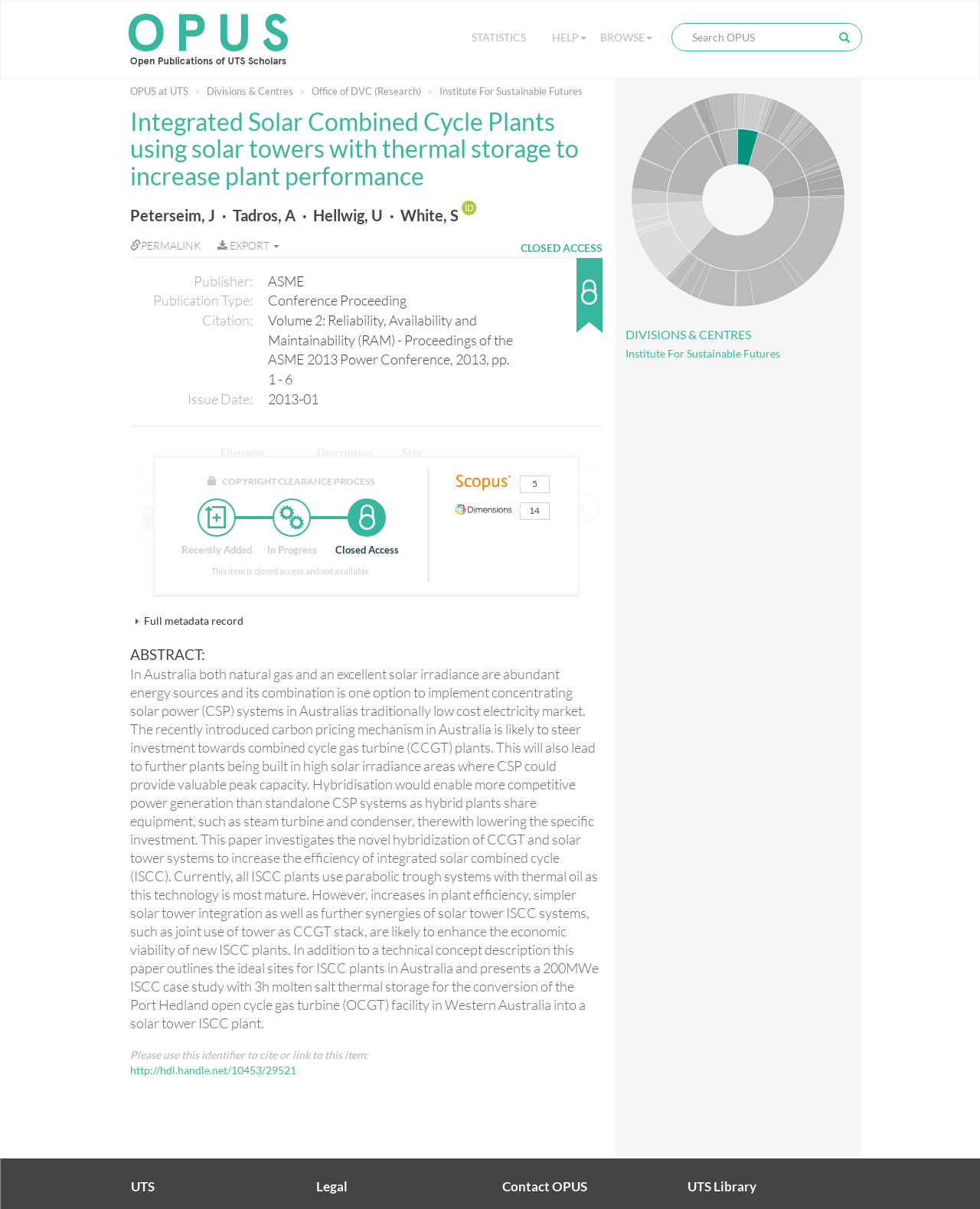What is the name of the author who has an ORCID badge?
Based on the image, answer the question with a single word or brief phrase.

Peterseim, J